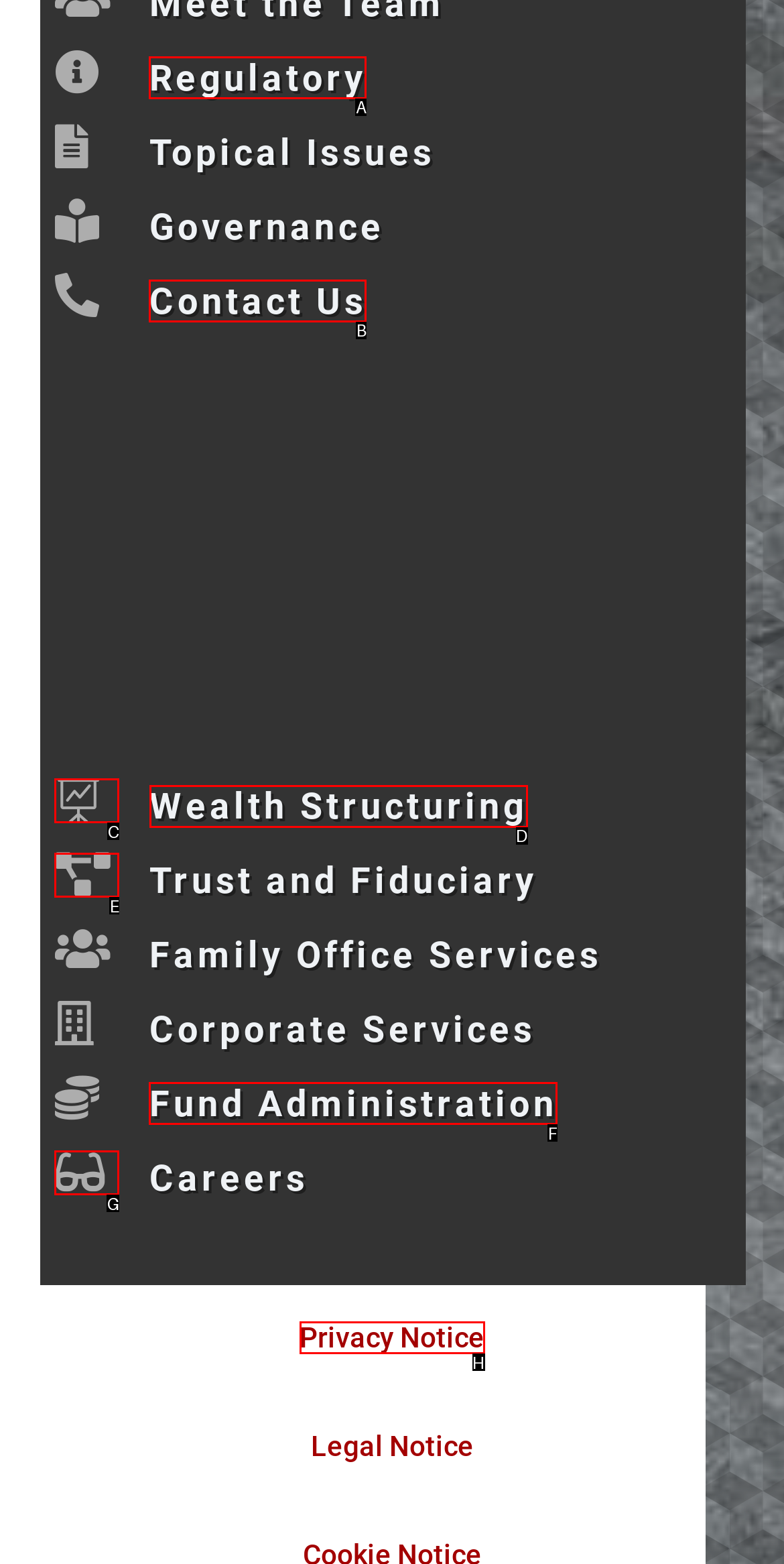Determine which HTML element should be clicked to carry out the following task: Learn about Wealth Structuring Respond with the letter of the appropriate option.

D